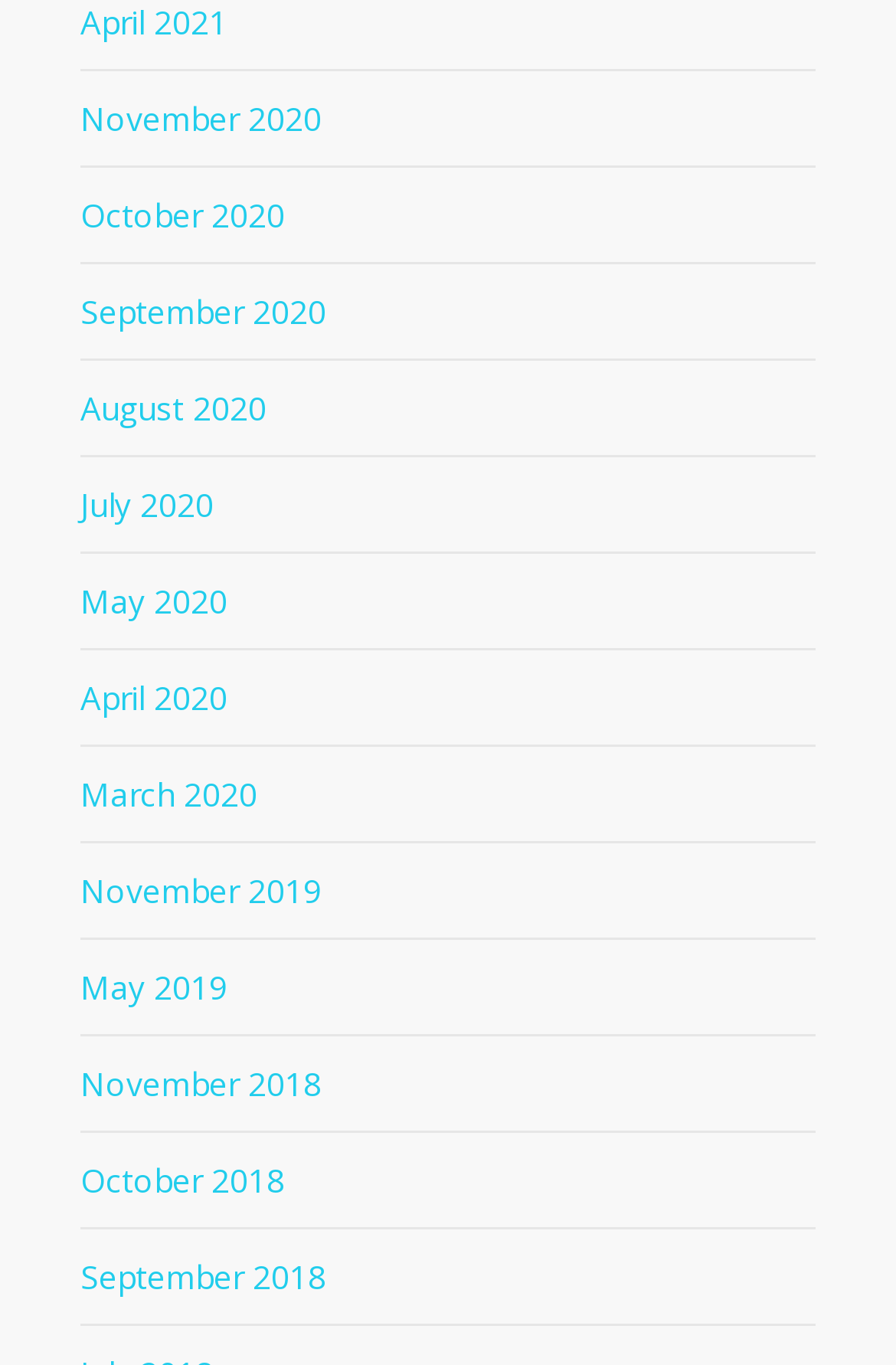Please identify the bounding box coordinates of the element's region that needs to be clicked to fulfill the following instruction: "view August 2020". The bounding box coordinates should consist of four float numbers between 0 and 1, i.e., [left, top, right, bottom].

[0.09, 0.283, 0.297, 0.315]